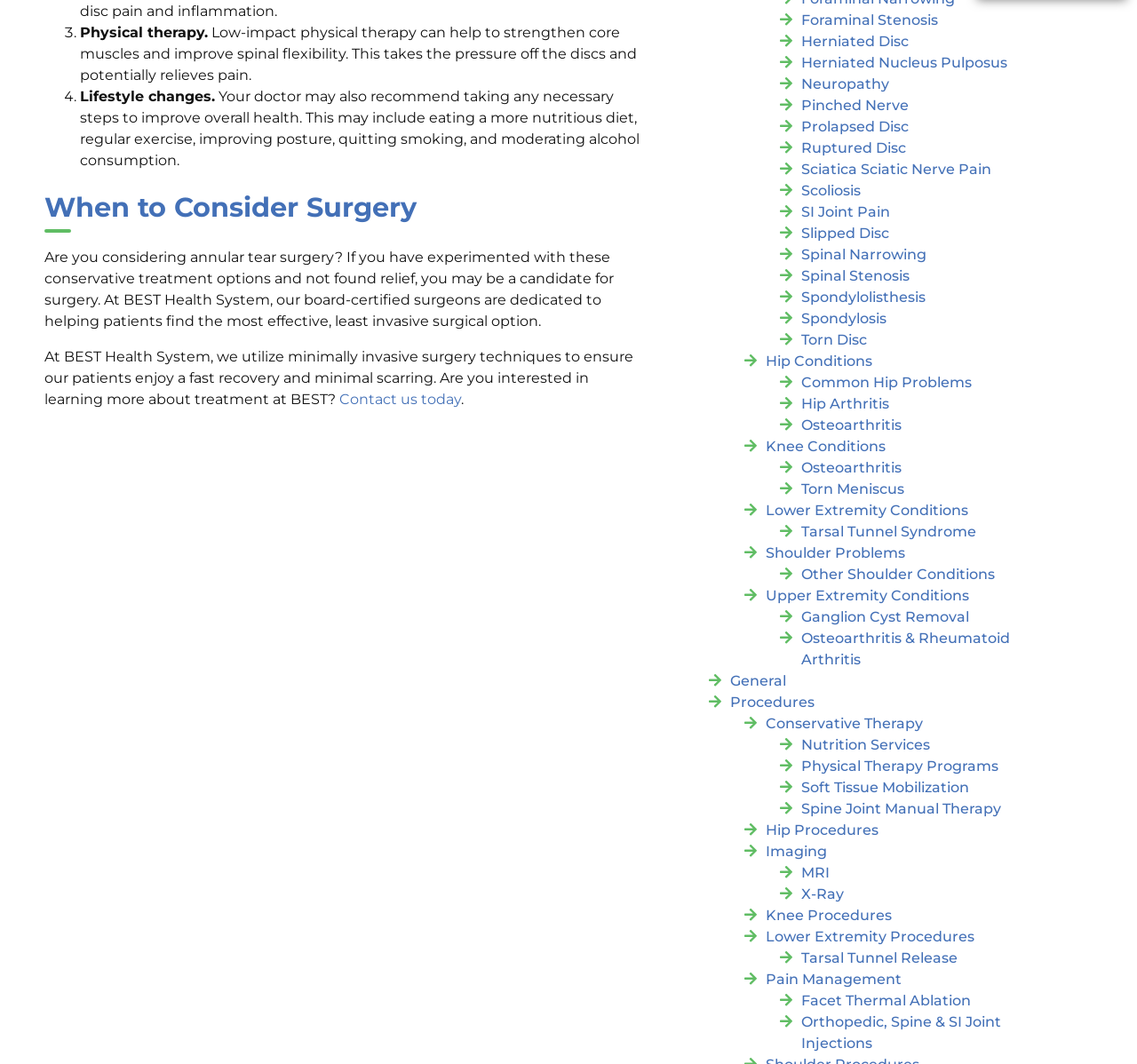Find the bounding box coordinates of the element to click in order to complete this instruction: "View Physical Therapy Programs". The bounding box coordinates must be four float numbers between 0 and 1, denoted as [left, top, right, bottom].

[0.705, 0.712, 0.878, 0.728]